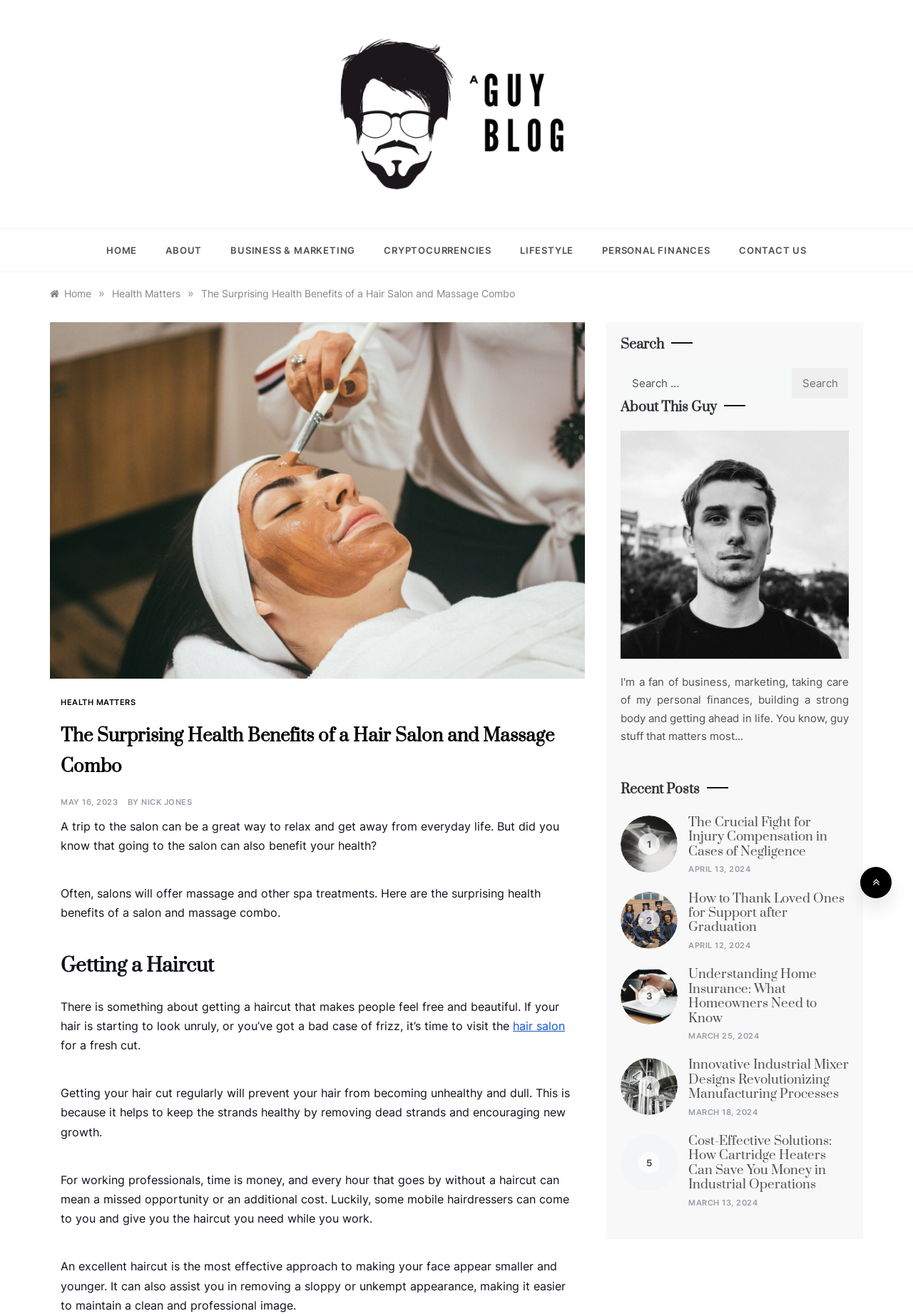Please find the bounding box coordinates of the element that must be clicked to perform the given instruction: "Search for something". The coordinates should be four float numbers from 0 to 1, i.e., [left, top, right, bottom].

[0.68, 0.279, 0.93, 0.303]